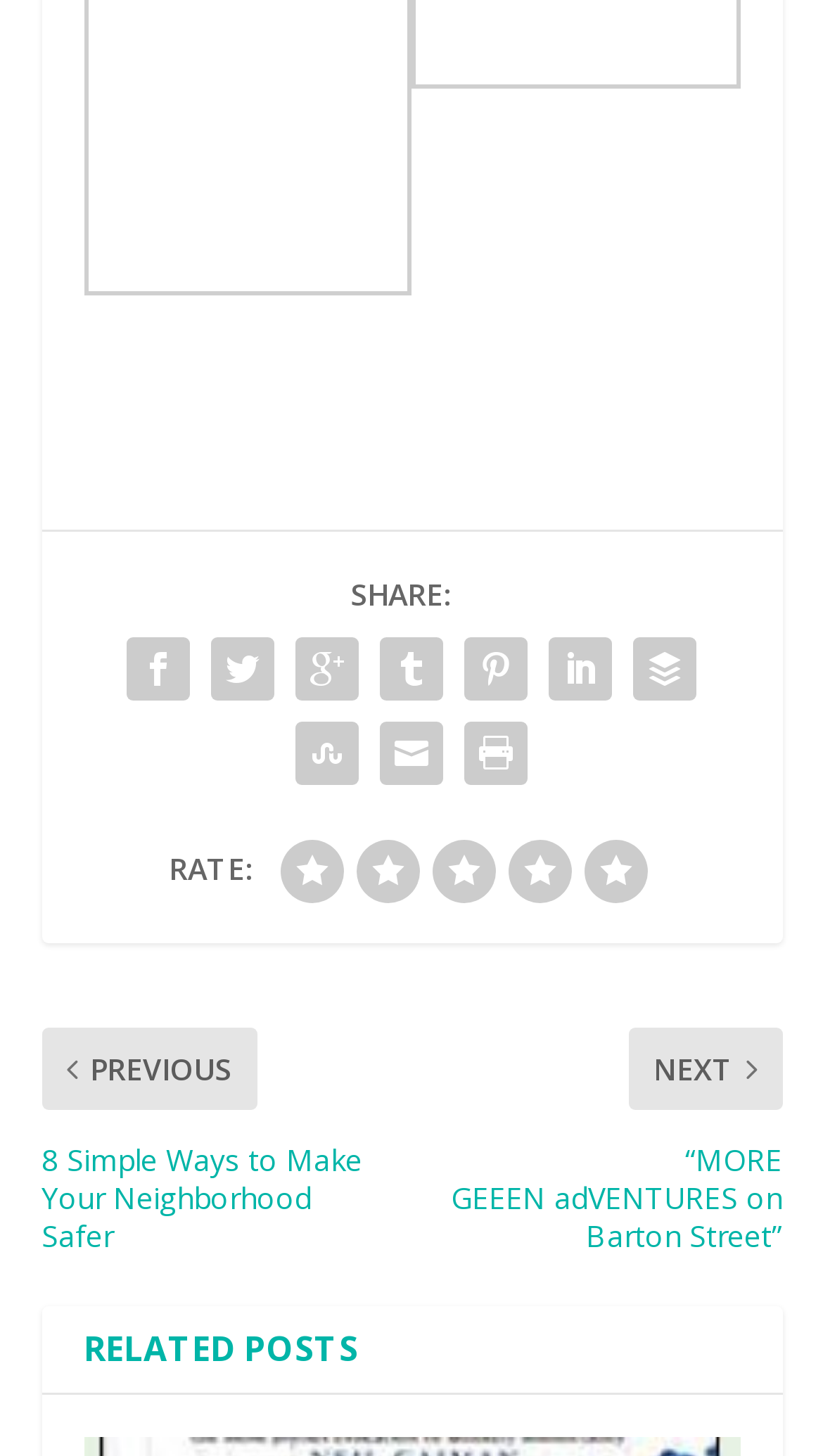How many links are above the 'SHARE:' text?
Please interpret the details in the image and answer the question thoroughly.

There are two link elements above the 'SHARE:' text, with no OCR text or descriptions, indicating that they are likely navigation links.